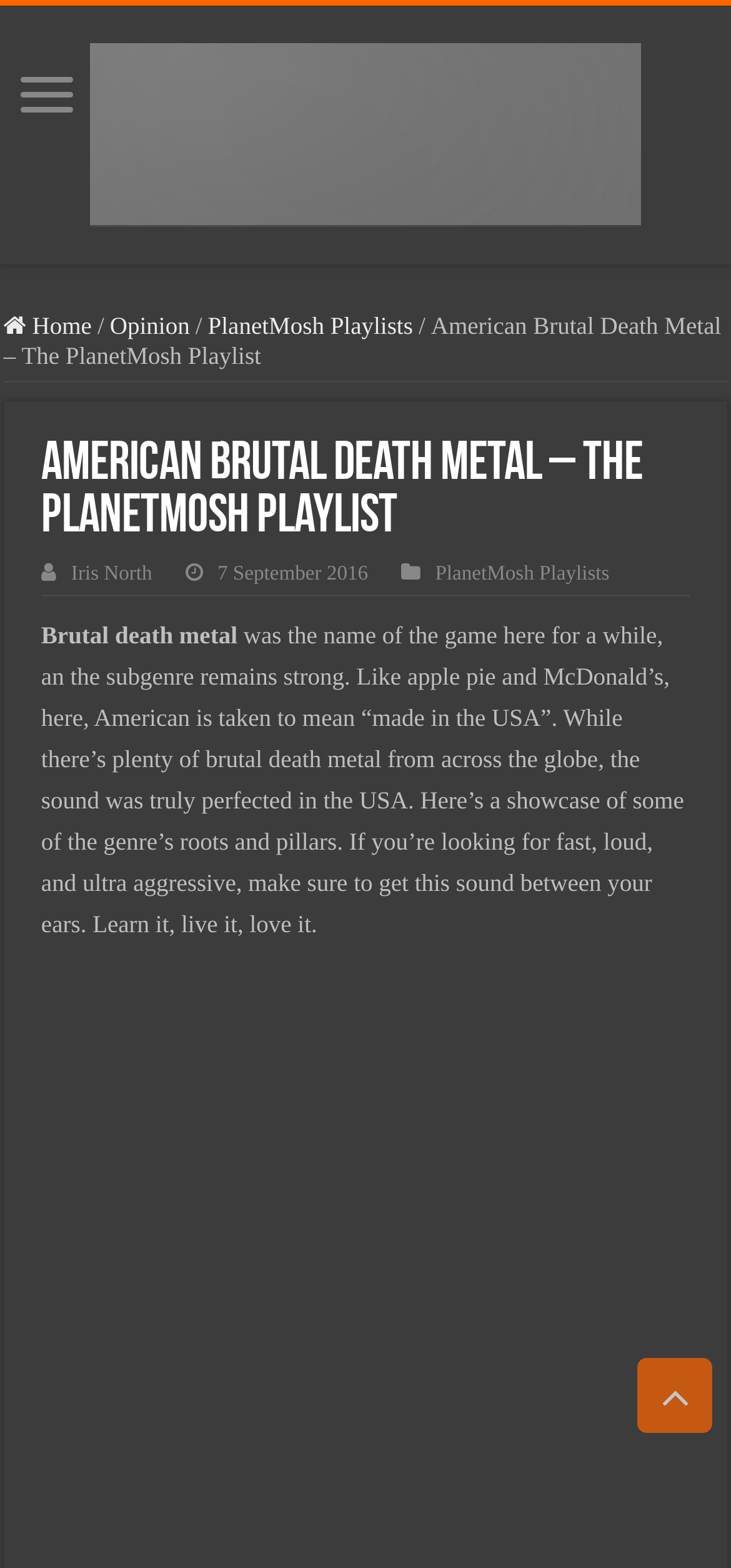Give a concise answer of one word or phrase to the question: 
What is the purpose of the playlist?

To showcase the roots and pillars of the genre